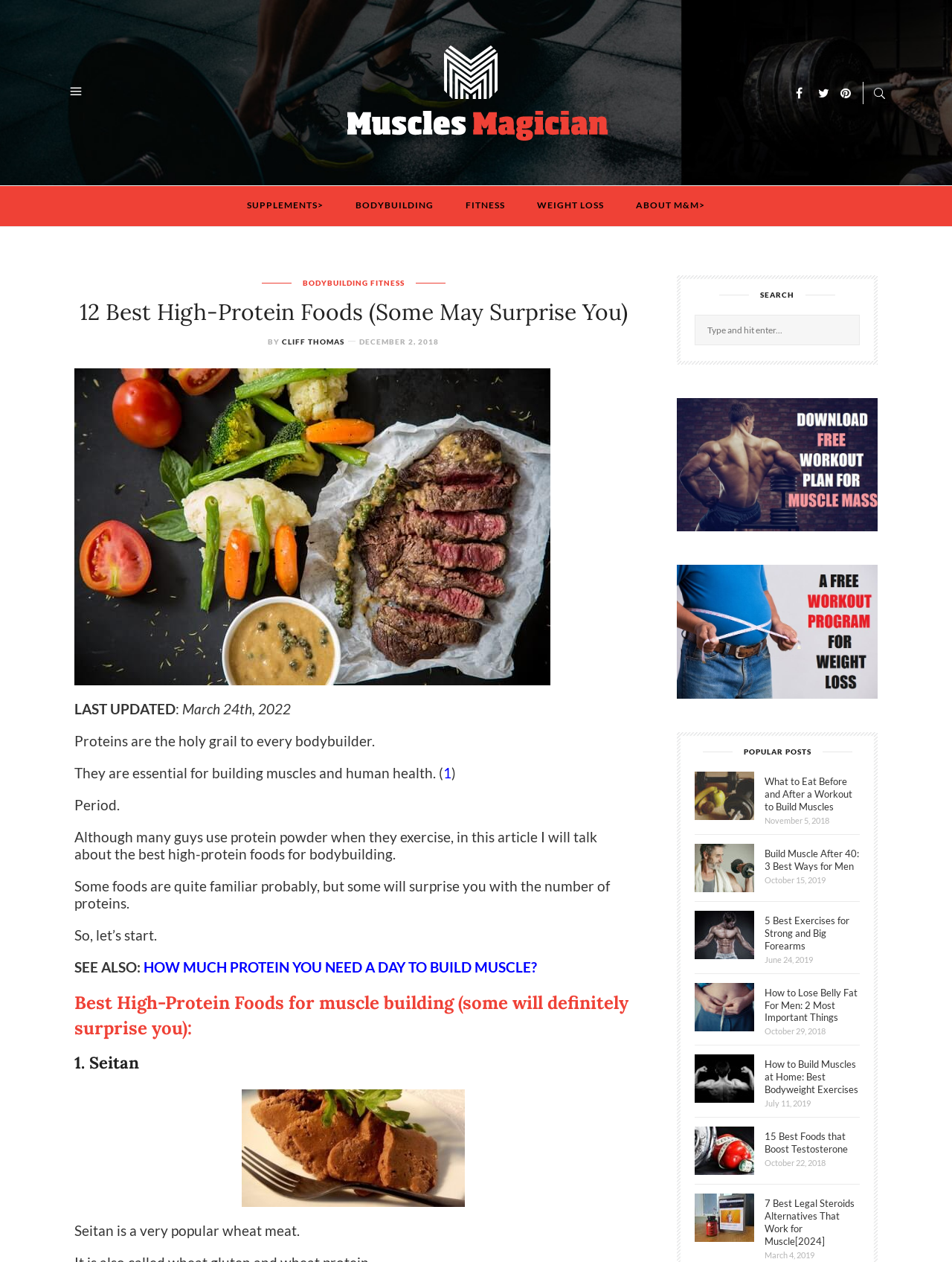Using the webpage screenshot, locate the HTML element that fits the following description and provide its bounding box: "name="s" placeholder="Type and hit enter..."".

[0.73, 0.249, 0.903, 0.274]